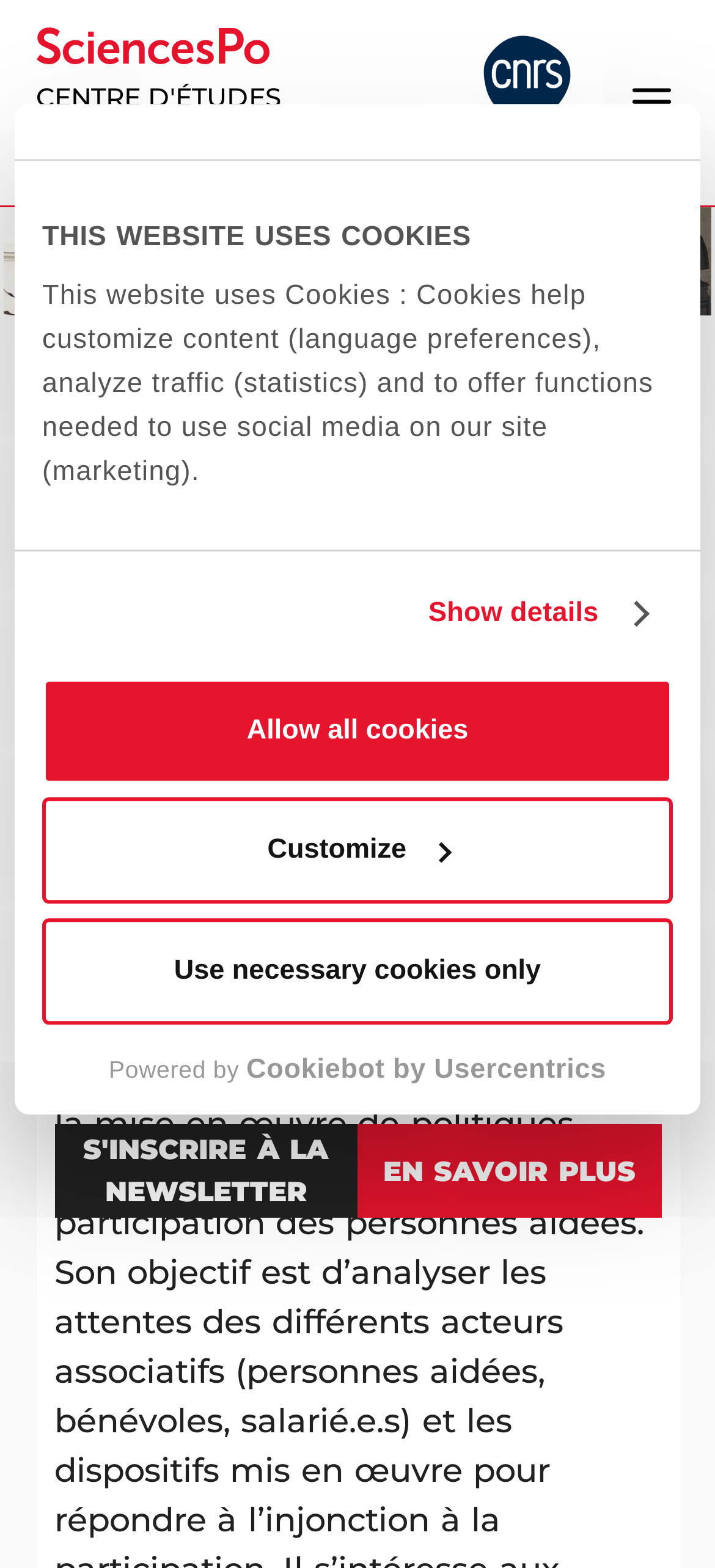Respond concisely with one word or phrase to the following query:
What is the bounding box coordinate of the logo?

[0.05, 0.018, 0.377, 0.041]